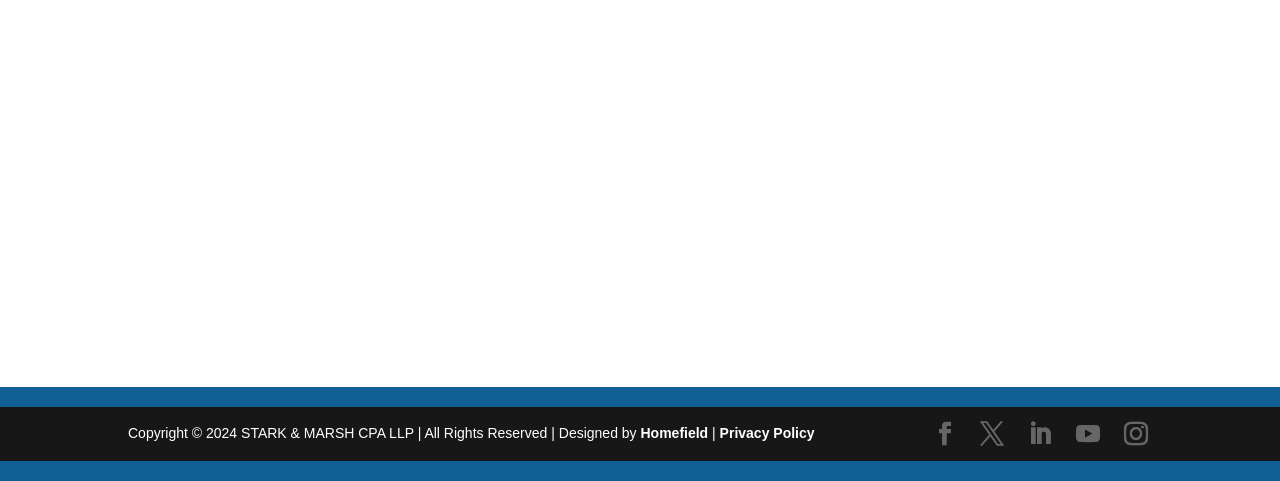What is the relationship between the Accountant and the Wealth Management team?
Refer to the screenshot and deliver a thorough answer to the question presented.

According to the StaticText element, the Wealth Management team works with the Accountant to ensure the short and long-term goals of the client are at the forefront during the planning process.